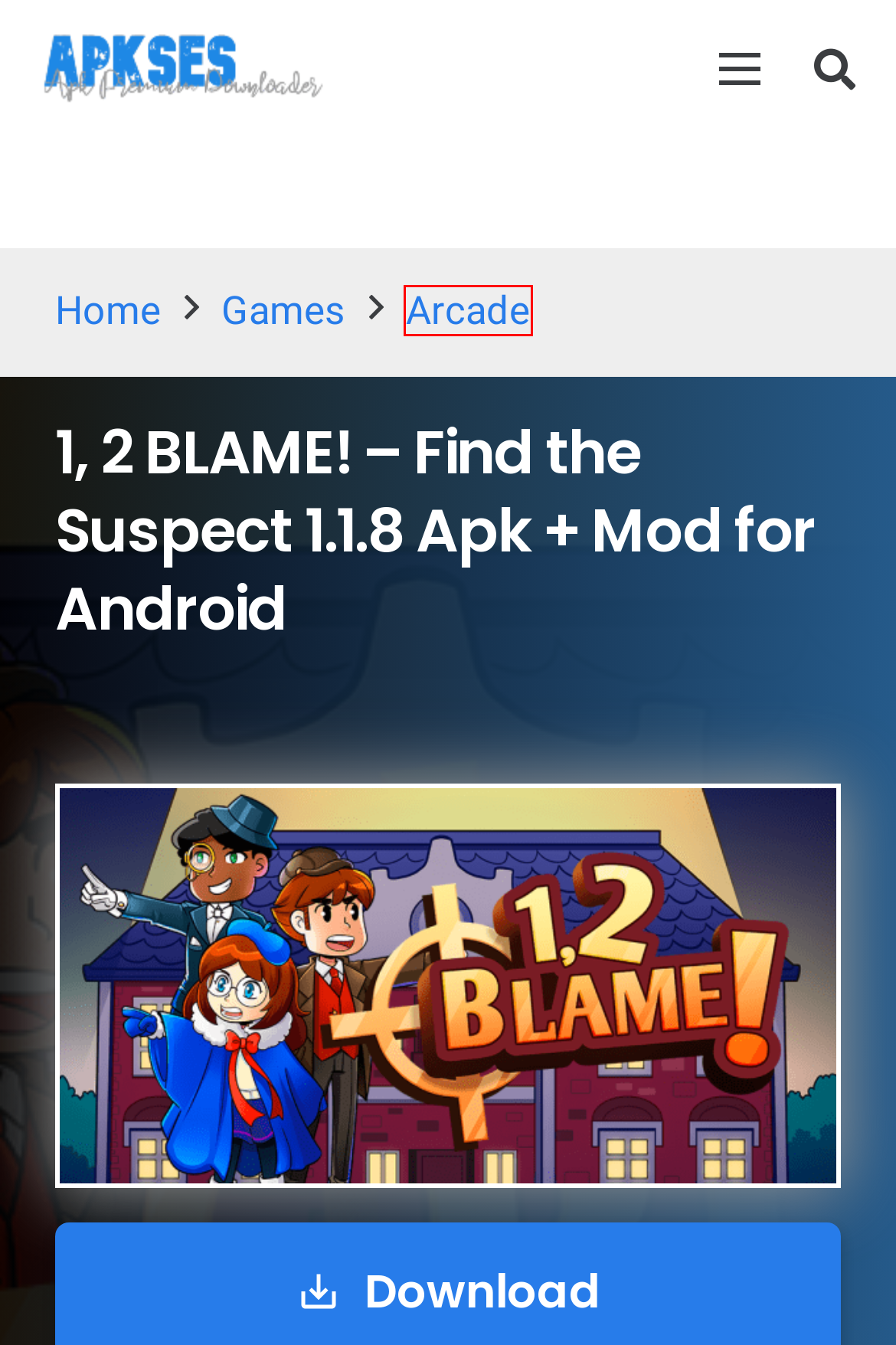You are presented with a screenshot of a webpage containing a red bounding box around a particular UI element. Select the best webpage description that matches the new webpage after clicking the element within the bounding box. Here are the candidates:
A. Premium APK Downloader – Modded games & apps
B. Contacts Optimizer (PRO) 6.1.401 Apk for Android - Apkses
C. Guns of Glory: Lost Island 11.15.0 Apk for Android - Apkses
D. The Best Android Games of 2021 - GAME2N
E. Custom Search Bar Widget CSBW (PRO) 2.1.5 Apk for Android - Apkses
F. Arcade Archives - Apkses
G. Binance: Buy Bitcoin & Crypto 2.82.3 Apk for Android - Apkses
H. Frostpunk: Beyond the Ice 1.2.2.102147 Apk for Android - Apkses

F